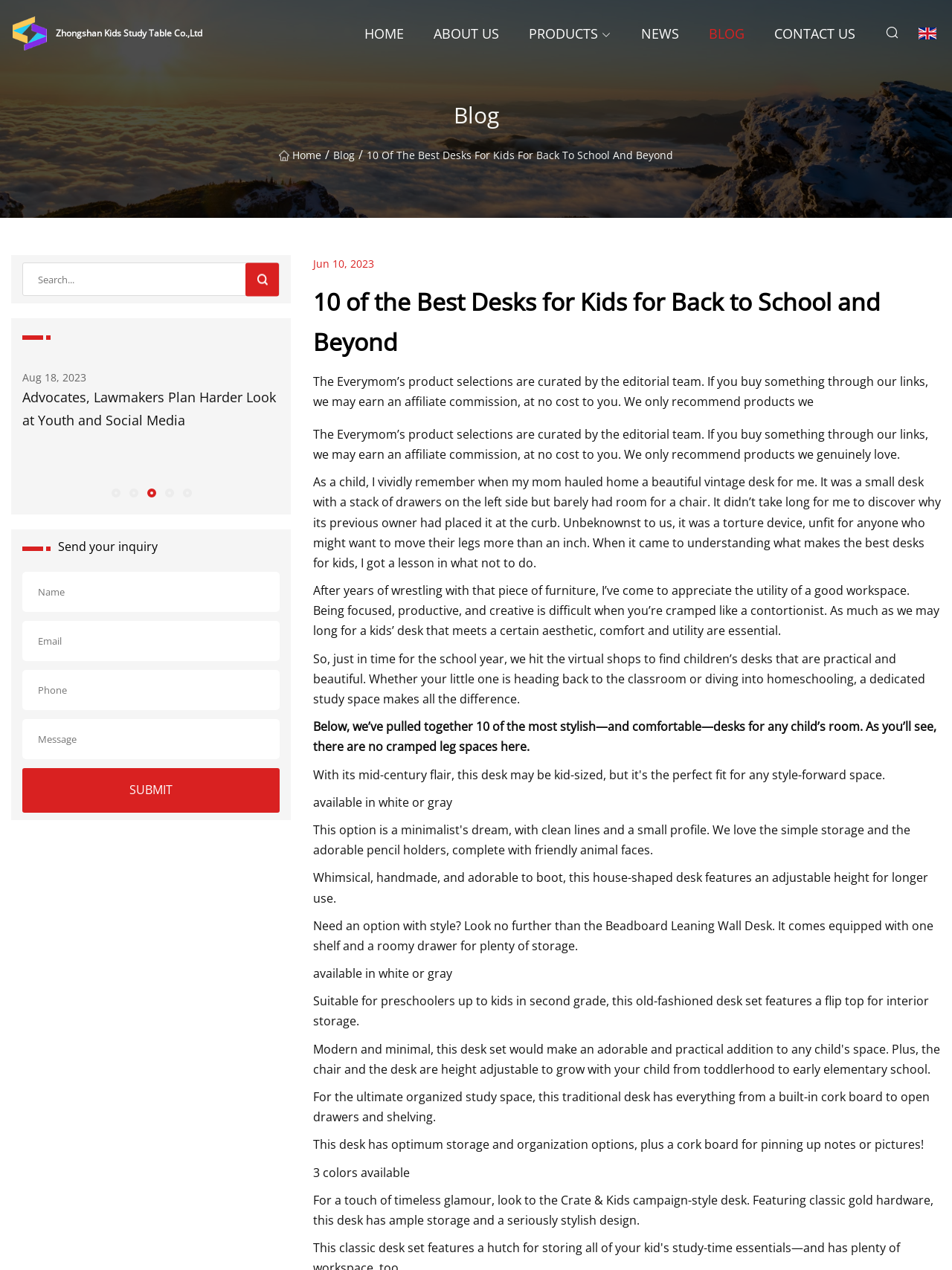Can you look at the image and give a comprehensive answer to the question:
What is the primary function of the desk with a built-in cork board?

The desk with a built-in cork board is designed to provide optimal storage and organization options, allowing kids to keep their study space tidy and organized, with the cork board serving as a space to pin up notes or pictures.